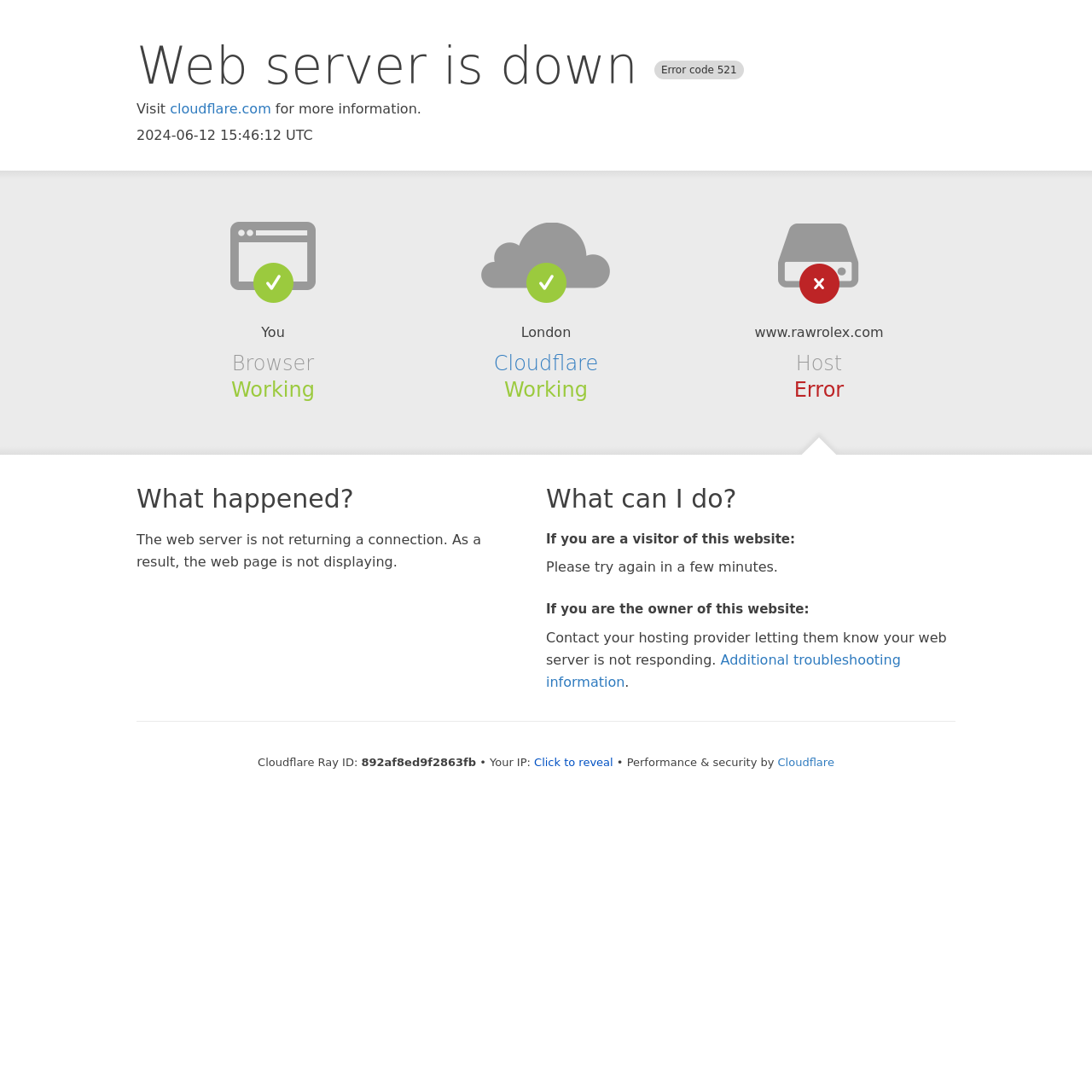Answer the following inquiry with a single word or phrase:
What is the current status of the browser?

Working